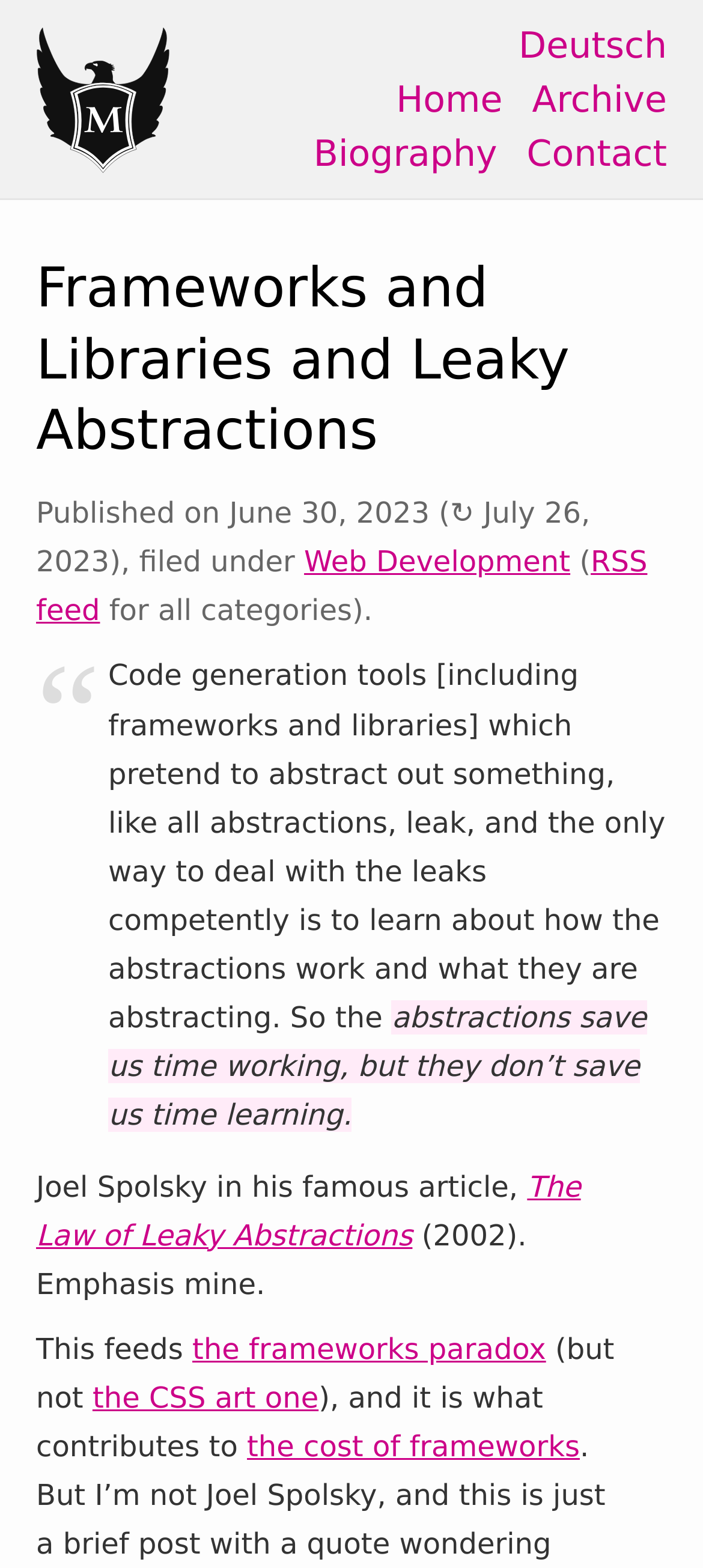Please predict the bounding box coordinates of the element's region where a click is necessary to complete the following instruction: "view biography". The coordinates should be represented by four float numbers between 0 and 1, i.e., [left, top, right, bottom].

[0.446, 0.084, 0.707, 0.111]